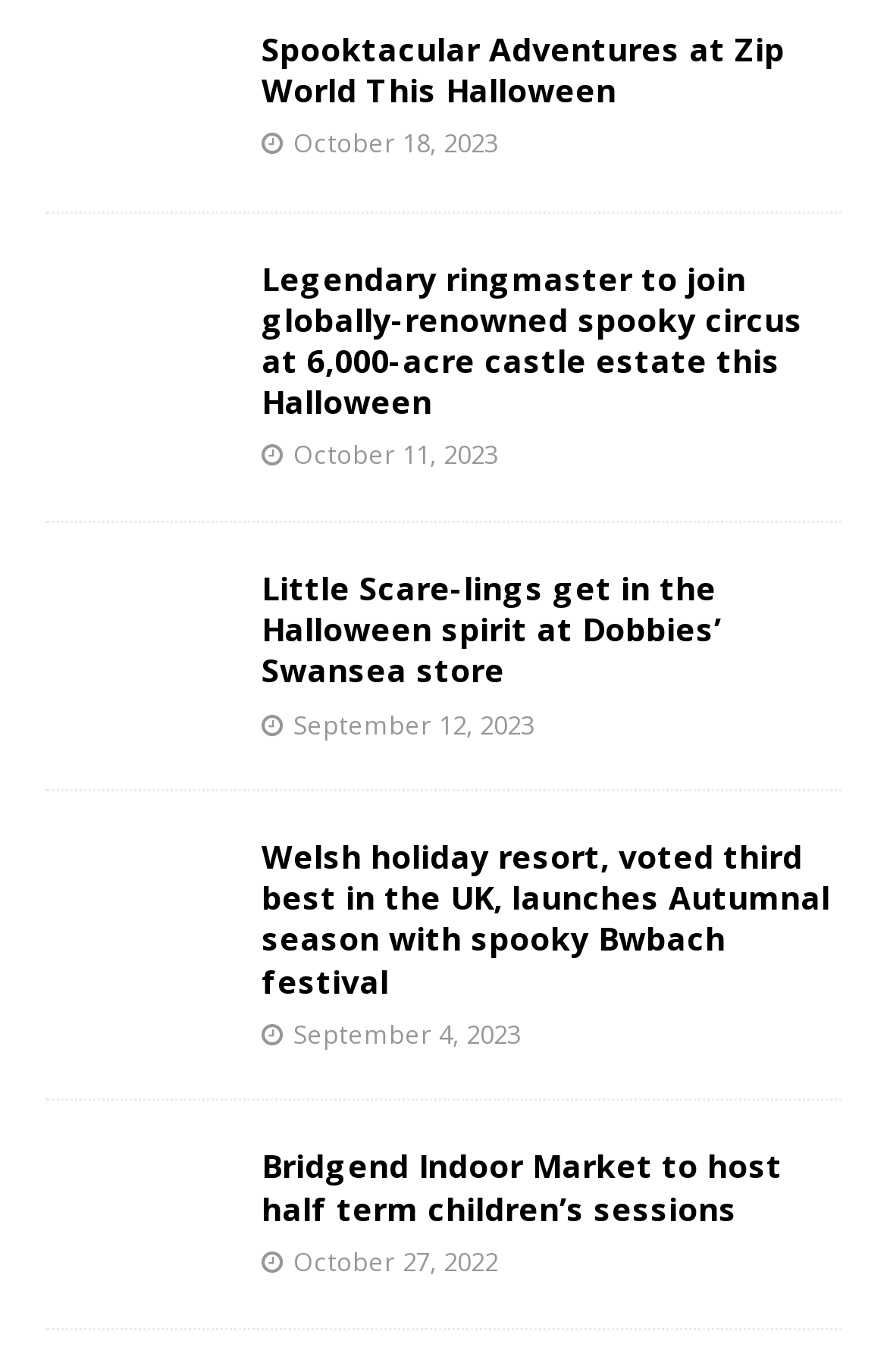What is the topic of the news article with the earliest date?
Examine the screenshot and reply with a single word or phrase.

Bridgend Indoor Market